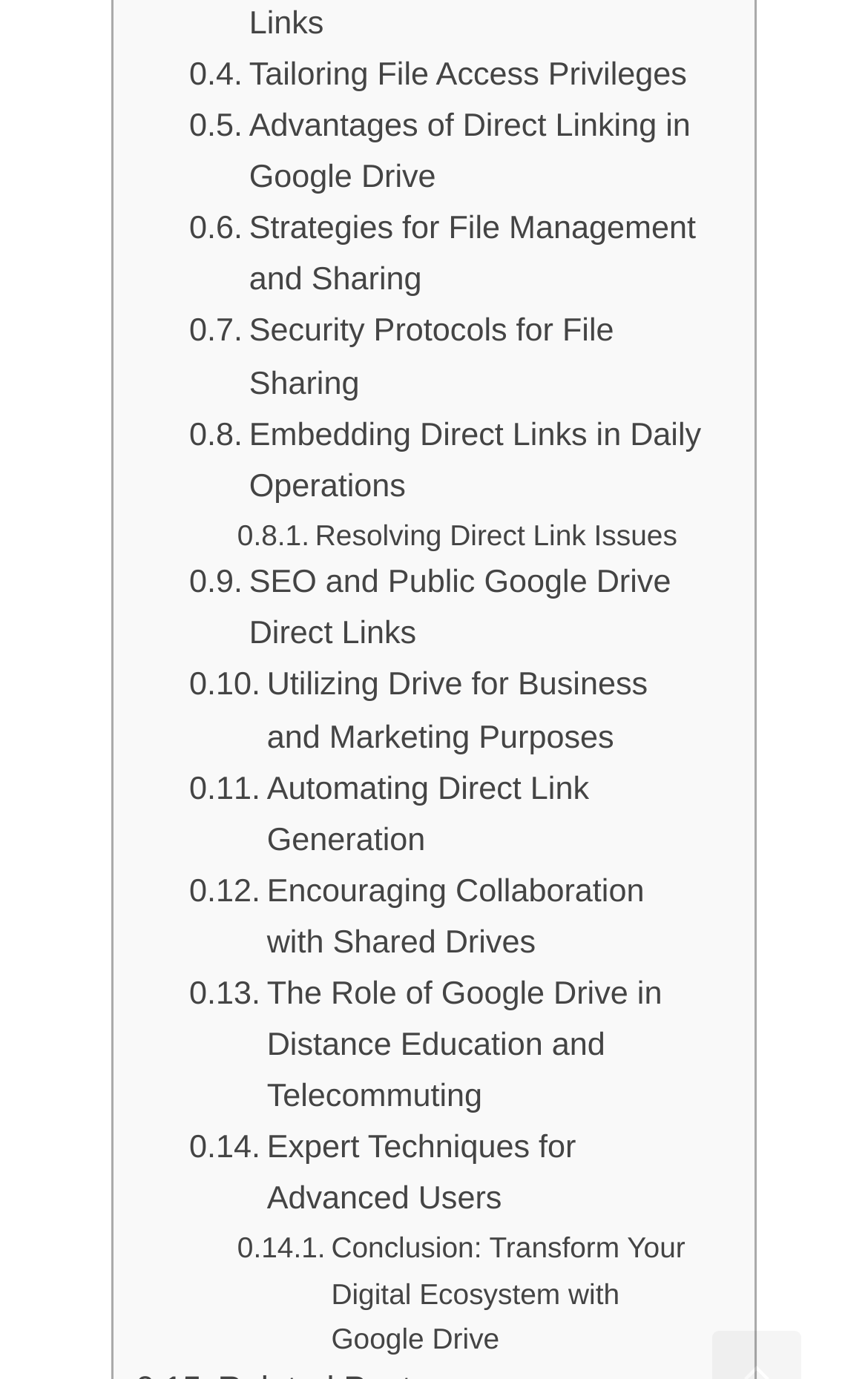Show the bounding box coordinates for the HTML element described as: "Encouraging Collaboration with Shared Drives".

[0.218, 0.629, 0.818, 0.703]